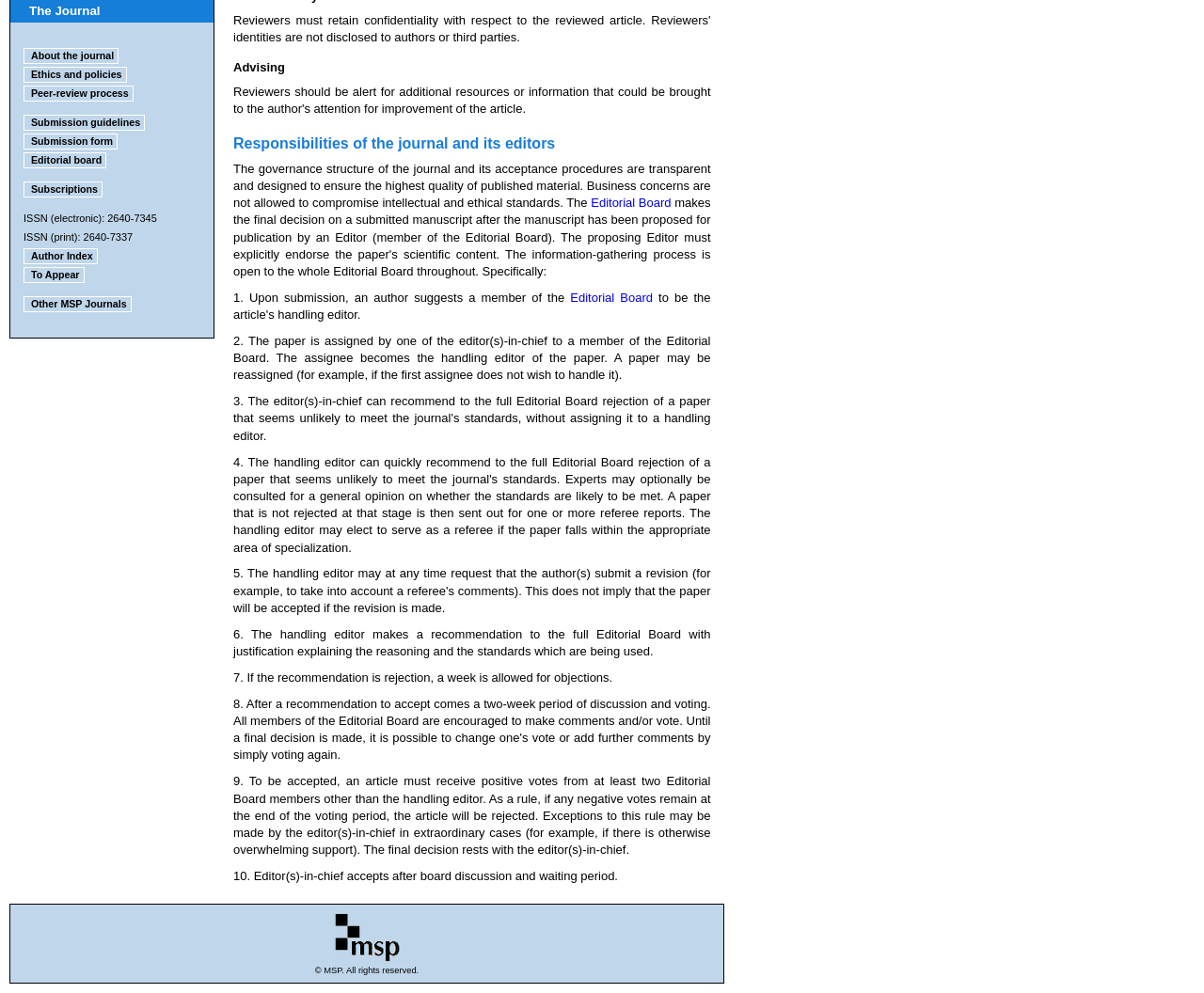Using the given description, provide the bounding box coordinates formatted as (top-left x, top-left y, bottom-right x, bottom-right y), with all values being floating point numbers between 0 and 1. Description: To Appear

[0.02, 0.269, 0.07, 0.285]